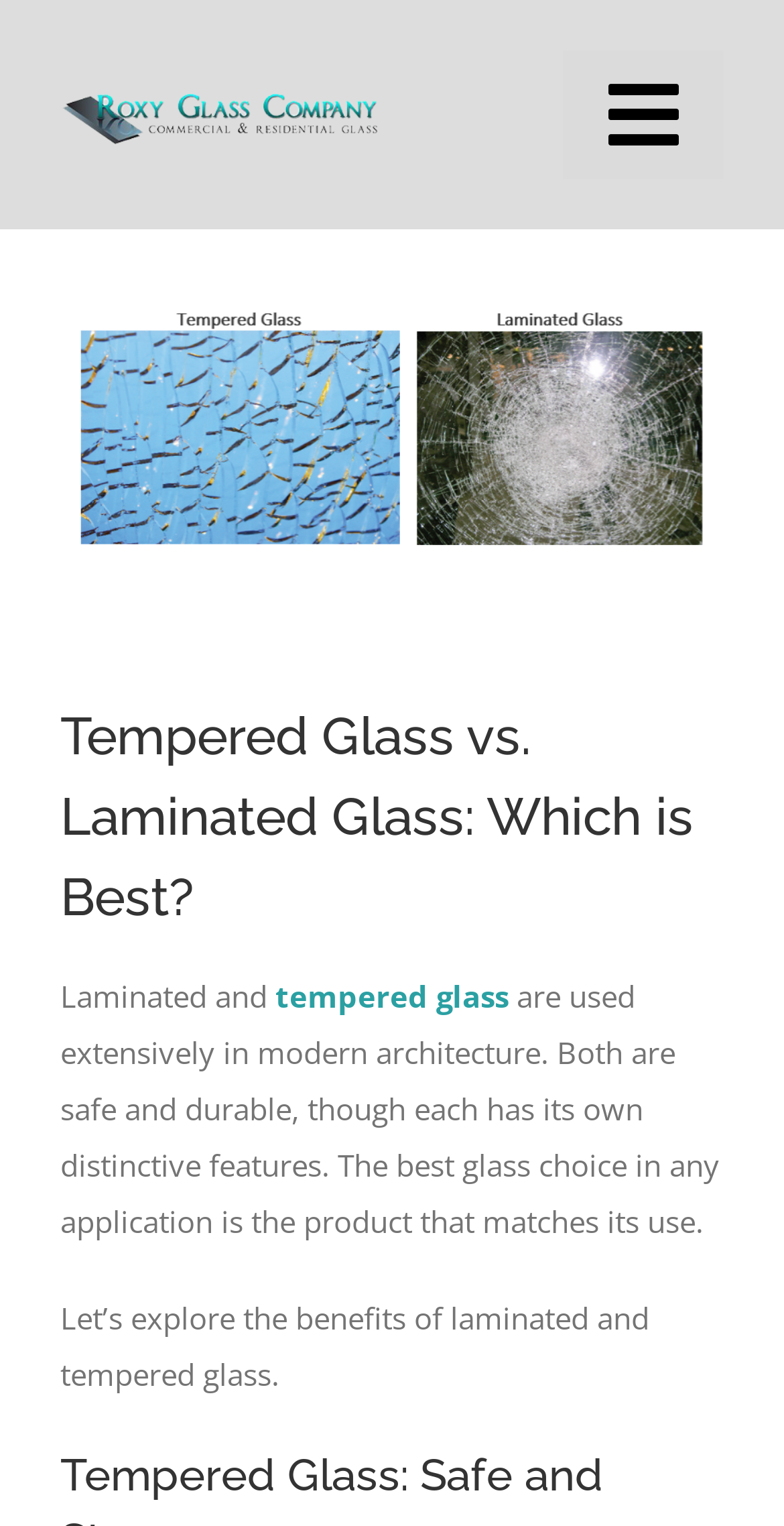Identify and extract the heading text of the webpage.

Tempered Glass vs. Laminated Glass: Which is Best?